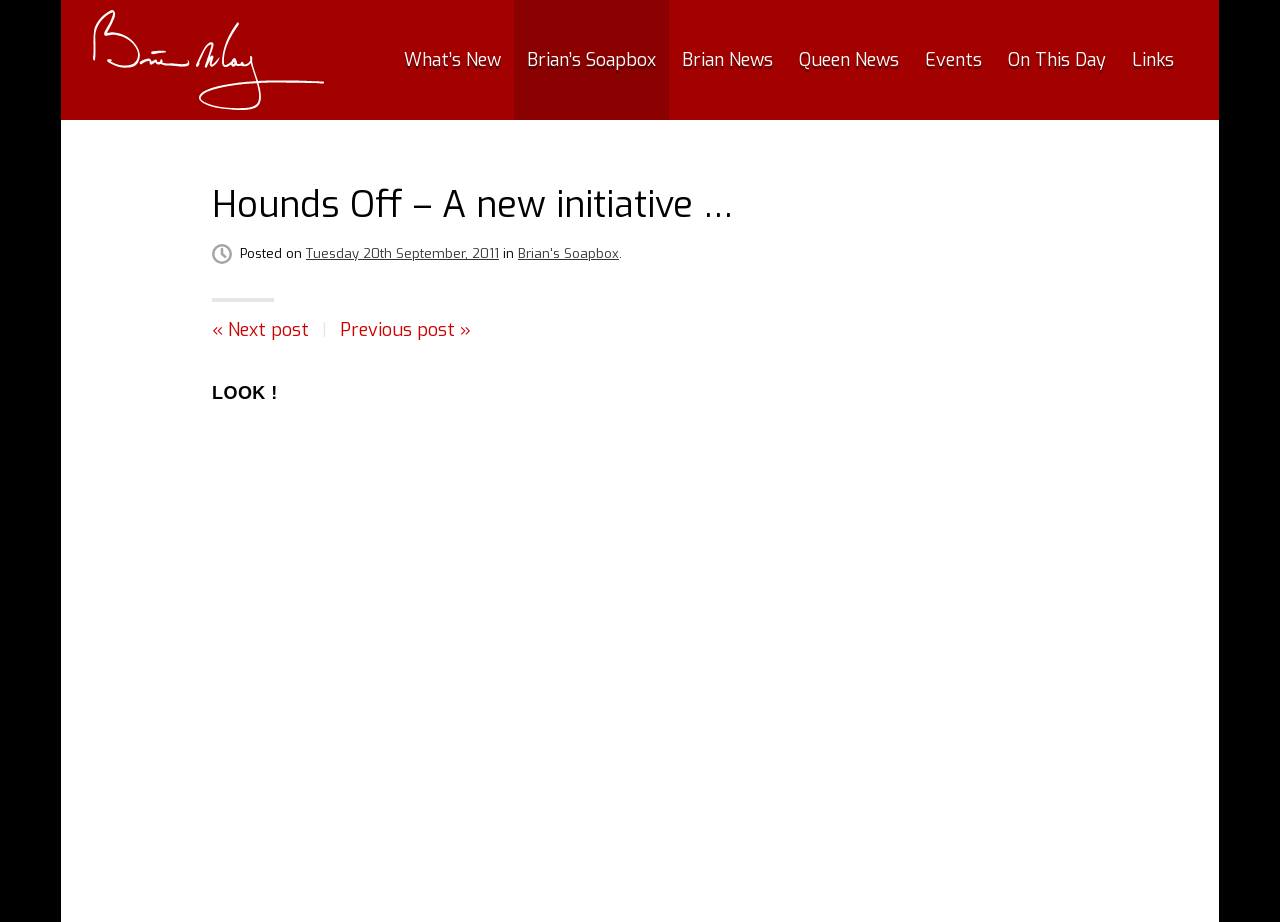Please determine the bounding box coordinates of the area that needs to be clicked to complete this task: 'read What’s New'. The coordinates must be four float numbers between 0 and 1, formatted as [left, top, right, bottom].

[0.305, 0.0, 0.402, 0.13]